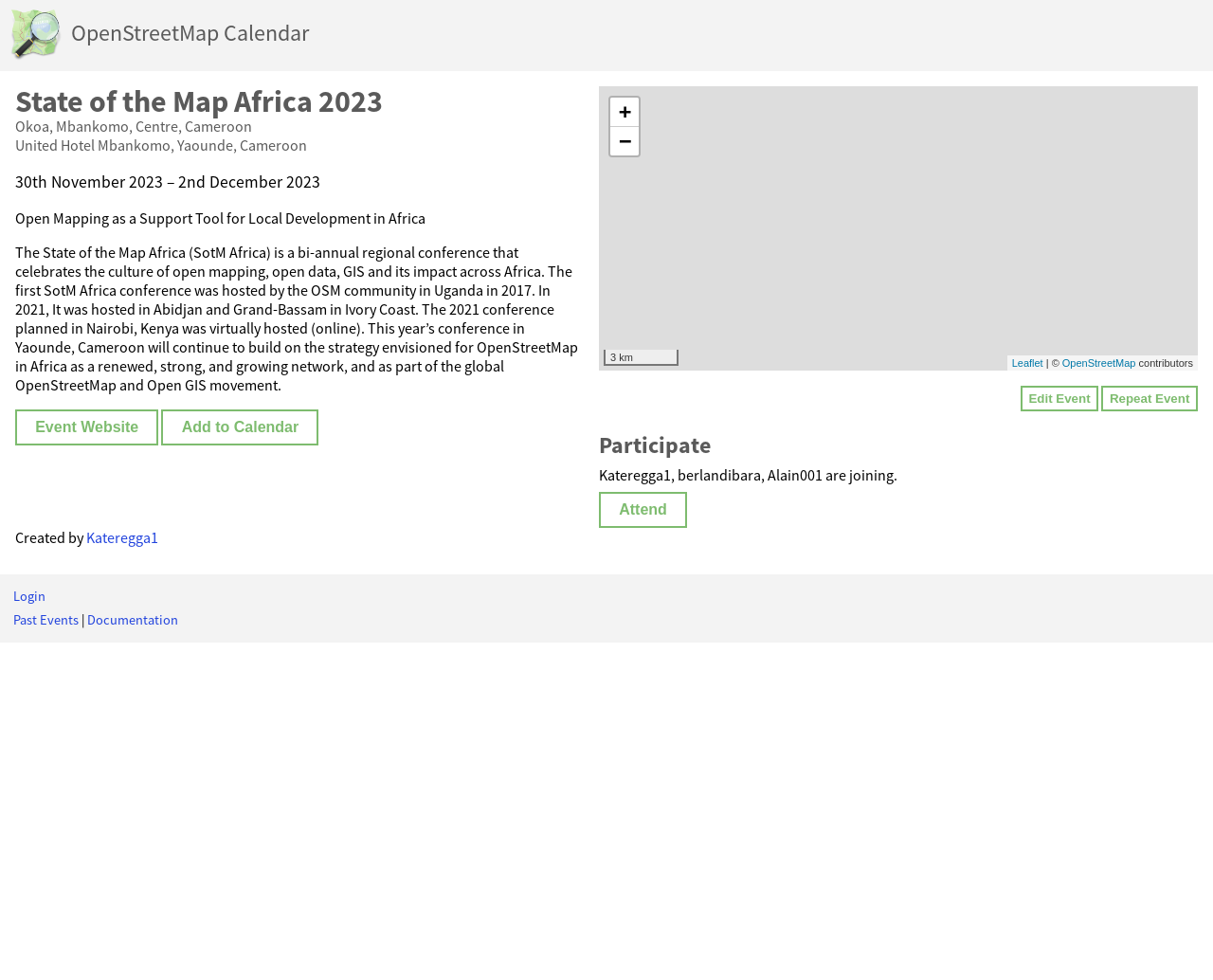Find the bounding box coordinates of the element to click in order to complete the given instruction: "View event website."

[0.012, 0.426, 0.131, 0.445]